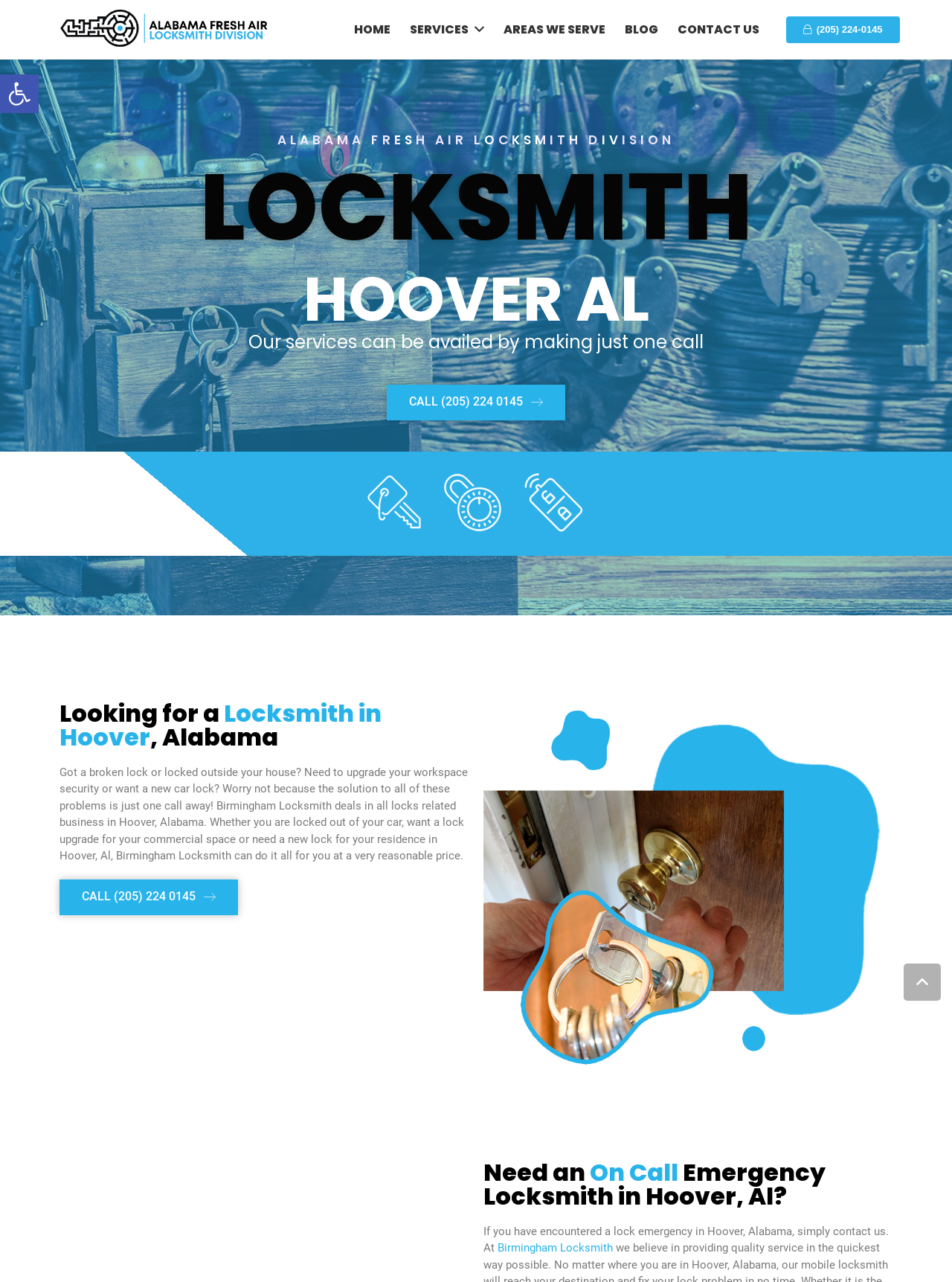Identify and provide the main heading of the webpage.

LOCKSMITH
HOOVER AL